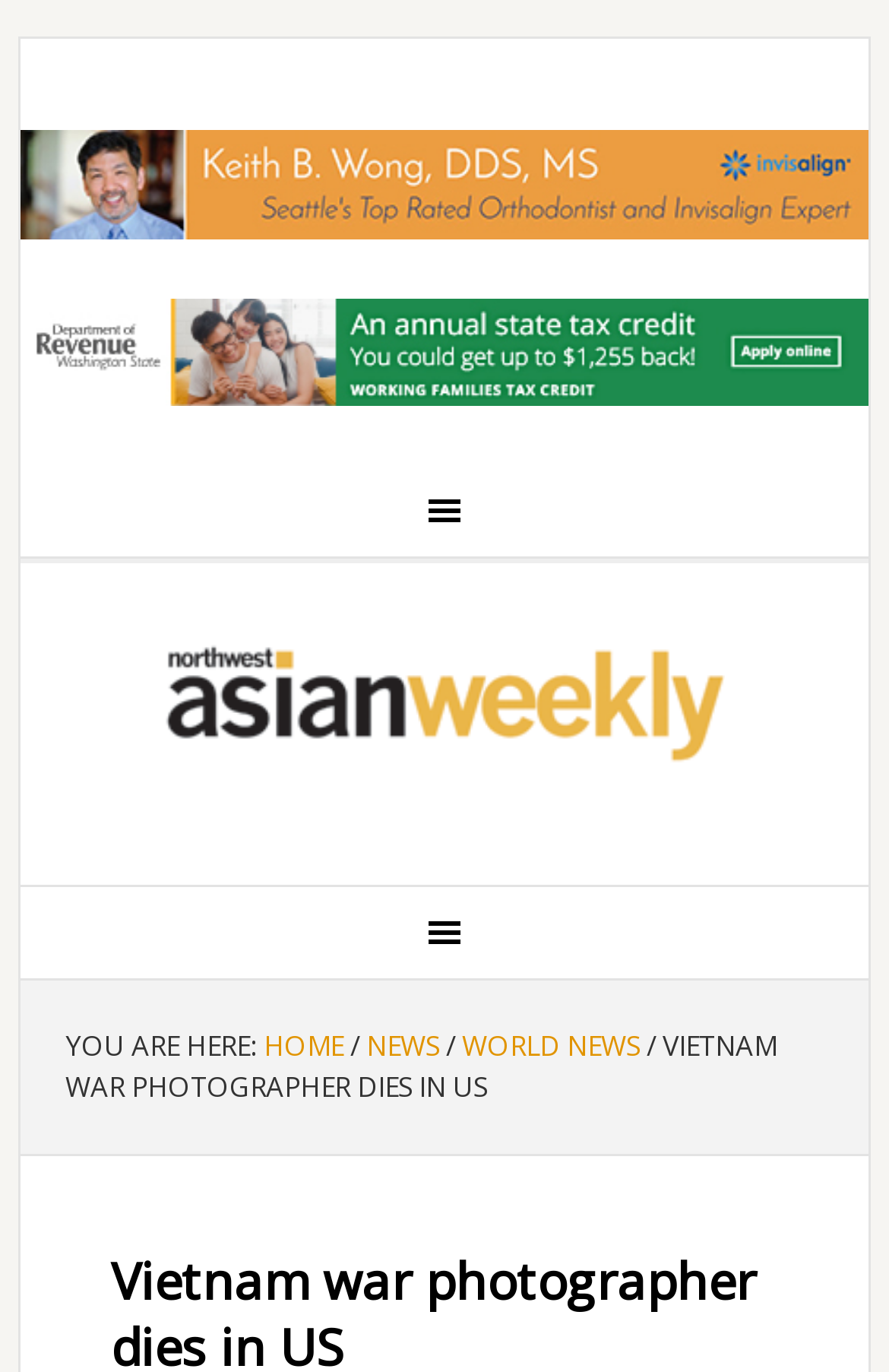Answer the following query concisely with a single word or phrase:
What is the name of the deceased photographer?

Le Minh Thai